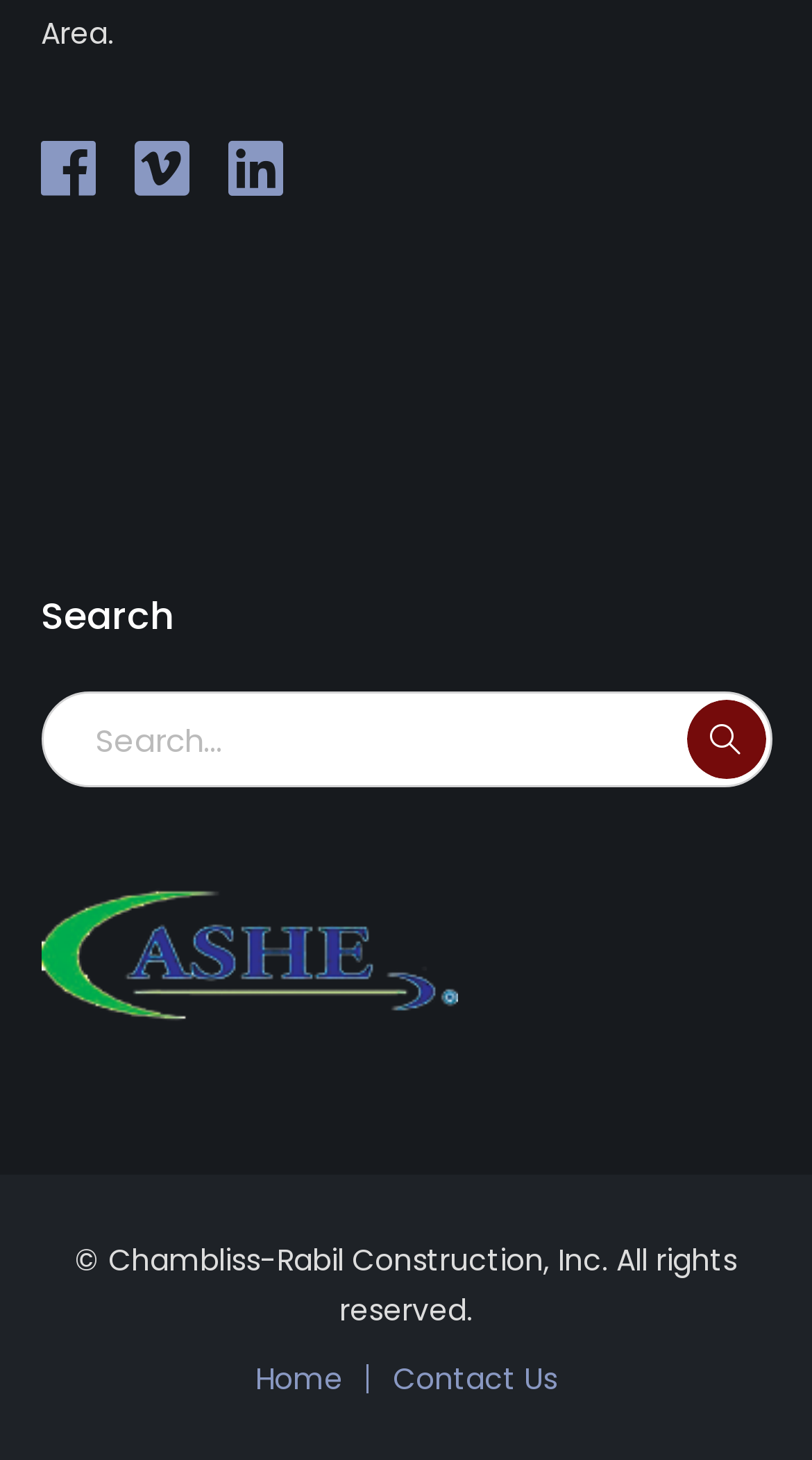With reference to the image, please provide a detailed answer to the following question: What is the purpose of the search box?

The search box is located below the 'Search' heading, and it has a button with the text 'SEARCH'. This suggests that the search box is intended for users to input keywords or phrases to search for specific content within the website.